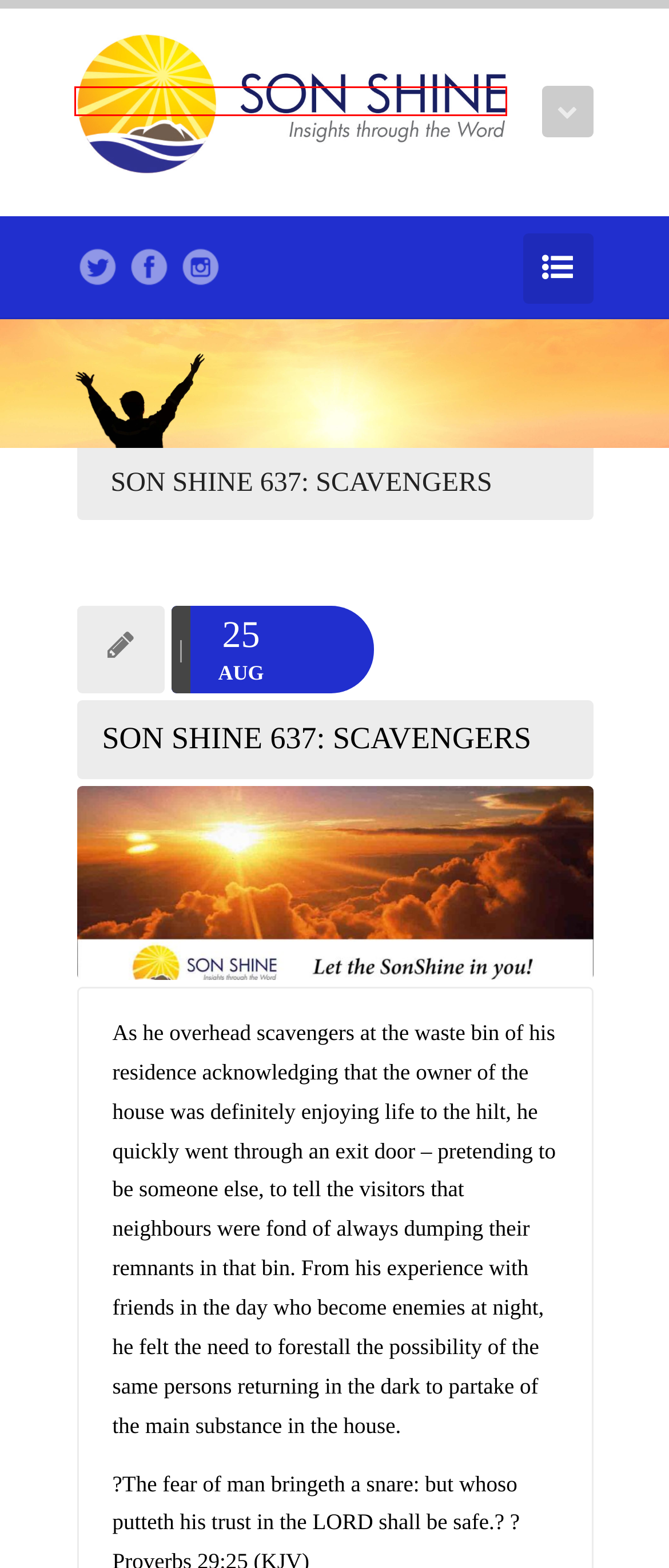You have a screenshot showing a webpage with a red bounding box highlighting an element. Choose the webpage description that best fits the new webpage after clicking the highlighted element. The descriptions are:
A. SonShine » SON SHINE 849: FLEETING
B. SonShine » TRIALS AND TEMPTATION
C. SonShine » Cushioning Cush (When Unlikely Candidates Soar)
D. SonShine » FOCUS
E. SonShine » ENEMIES
F. SonShine » SHARING
G. SonShine » DEATH
H. SonShine

H